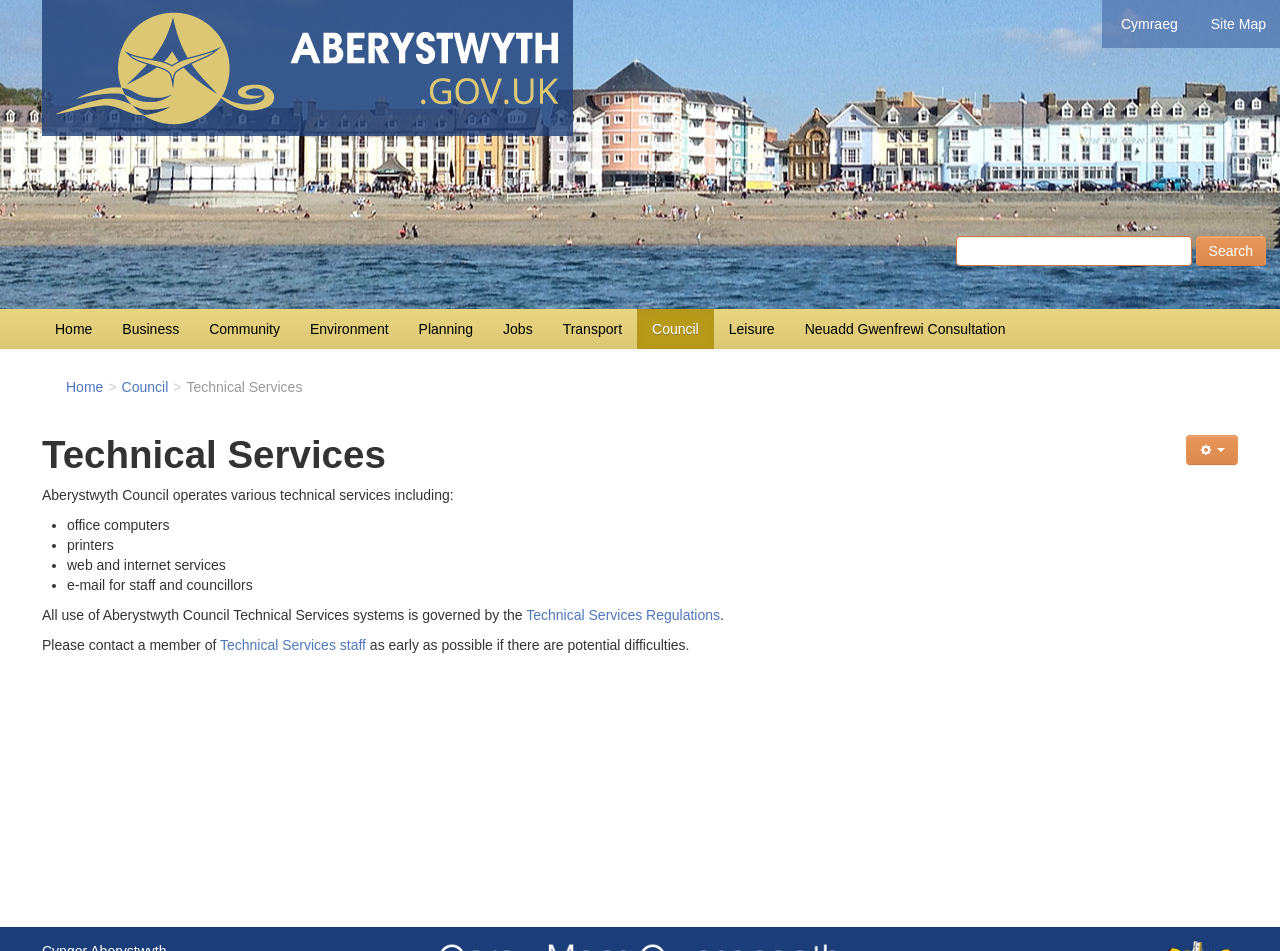Please determine the bounding box coordinates of the section I need to click to accomplish this instruction: "Contact technical services staff".

[0.172, 0.67, 0.286, 0.687]